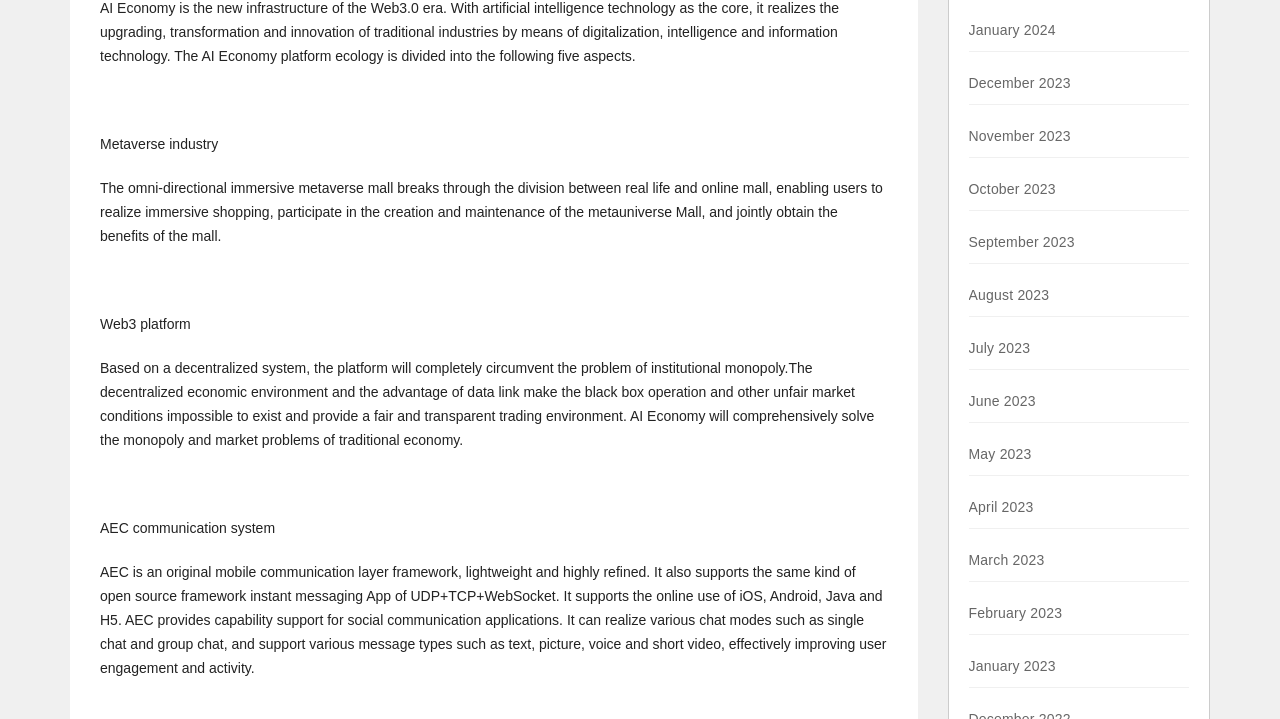Identify the bounding box coordinates for the region of the element that should be clicked to carry out the instruction: "Click on December 2023". The bounding box coordinates should be four float numbers between 0 and 1, i.e., [left, top, right, bottom].

[0.757, 0.104, 0.836, 0.127]